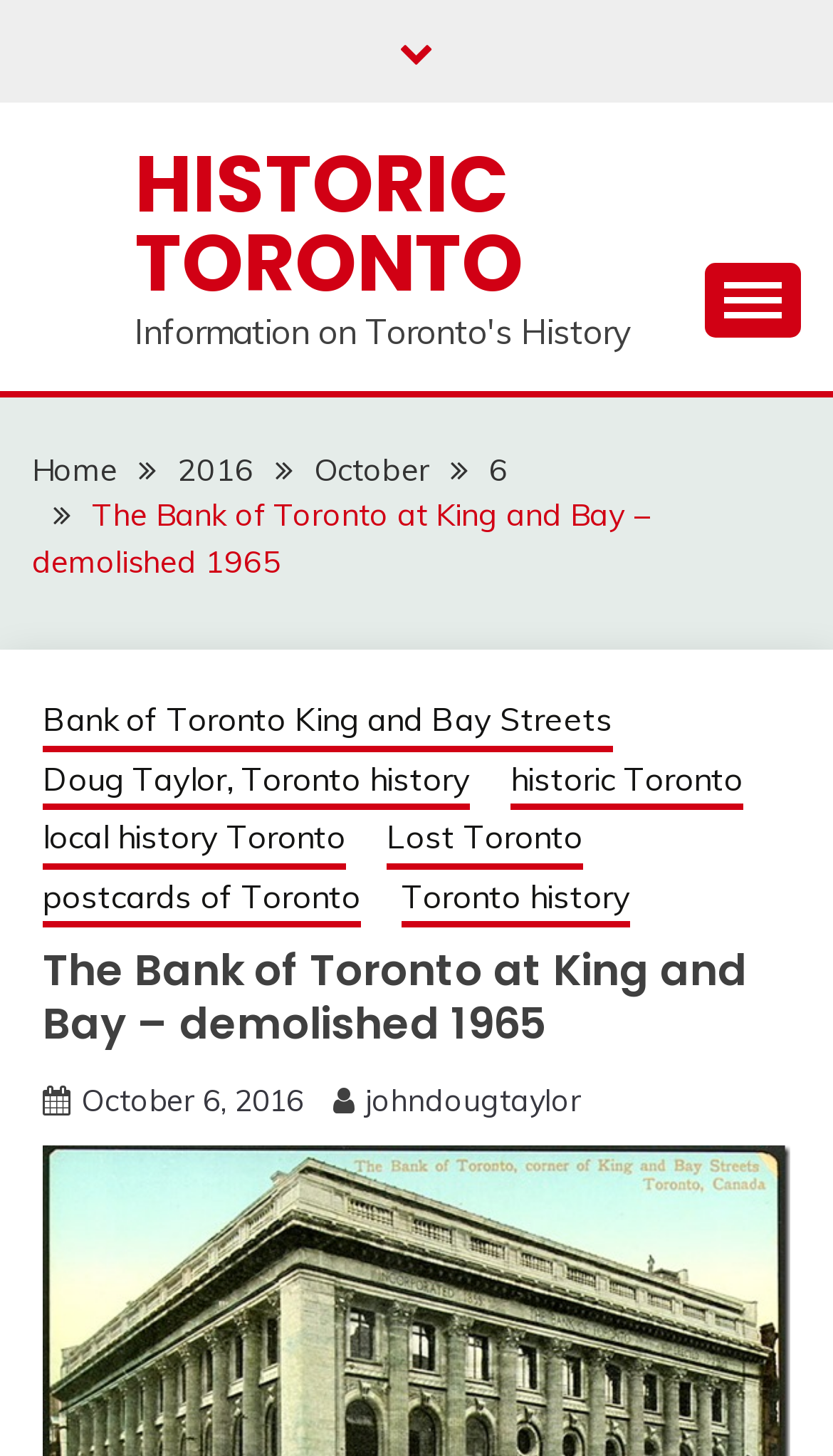Please provide the main heading of the webpage content.

The Bank of Toronto at King and Bay – demolished 1965